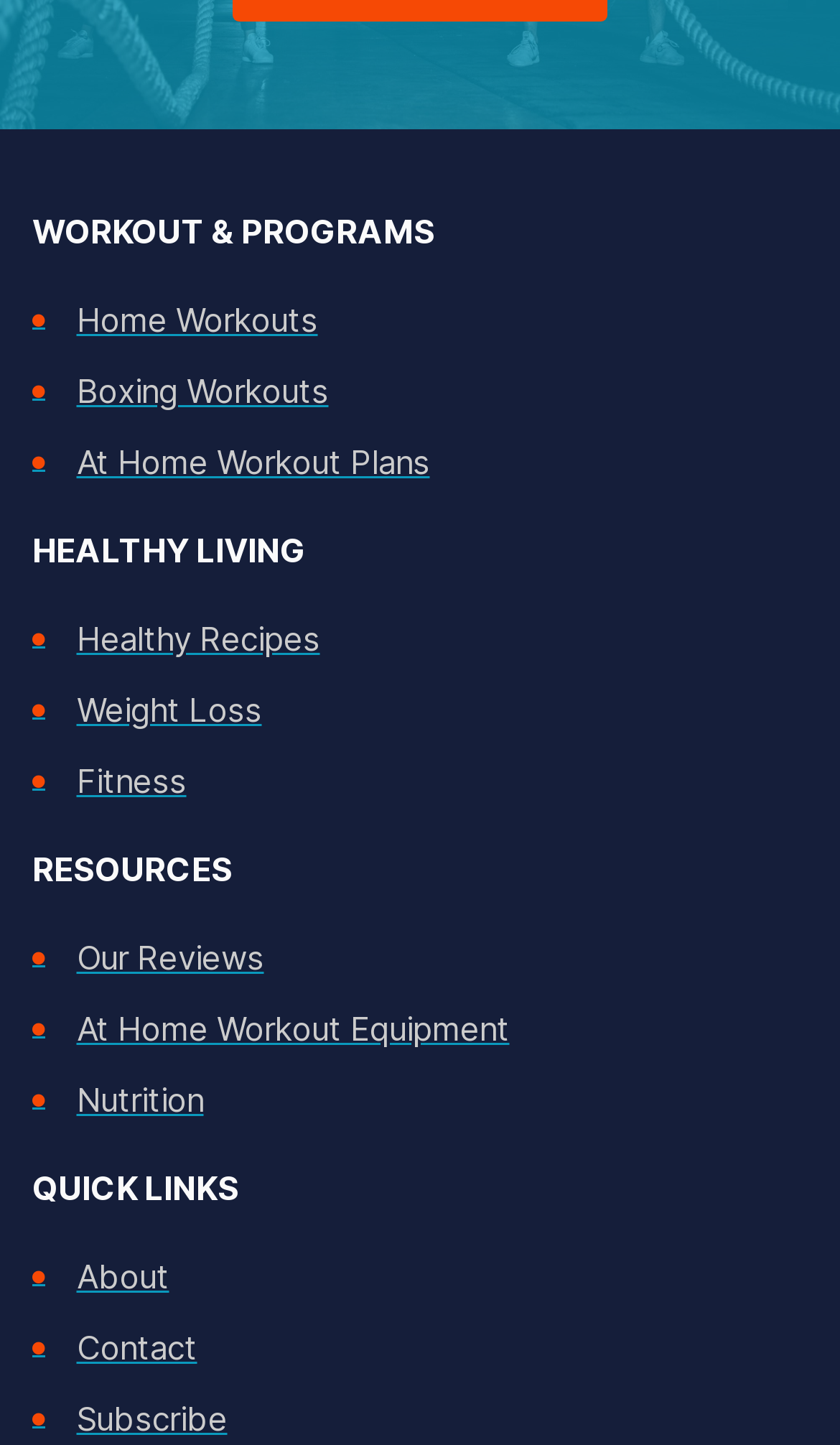What are the main categories on this website?
Answer the question with just one word or phrase using the image.

Workout, Healthy Living, Resources, Quick Links